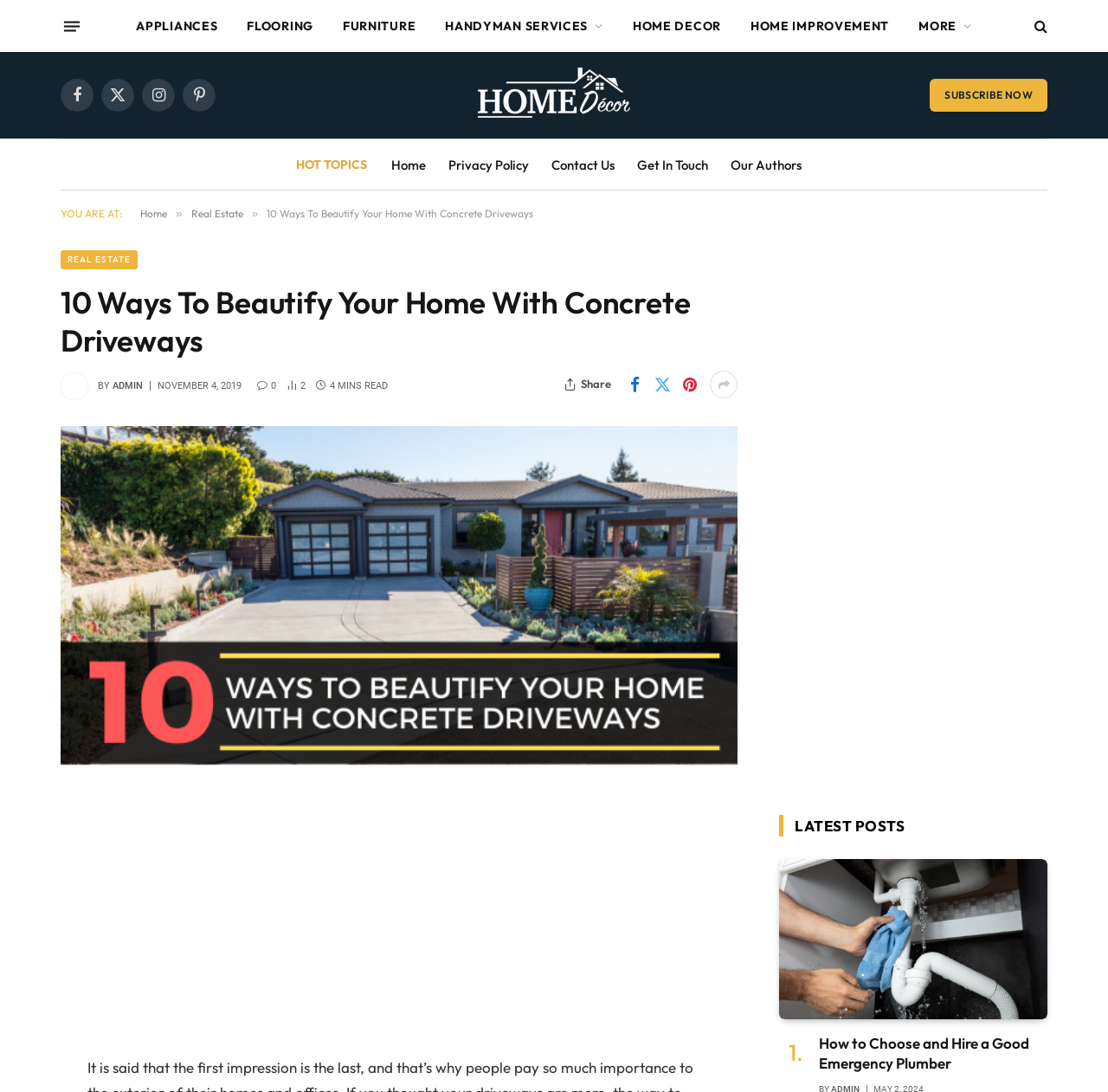Highlight the bounding box coordinates of the region I should click on to meet the following instruction: "Click on the 'APPLIANCES' link".

[0.11, 0.0, 0.21, 0.048]